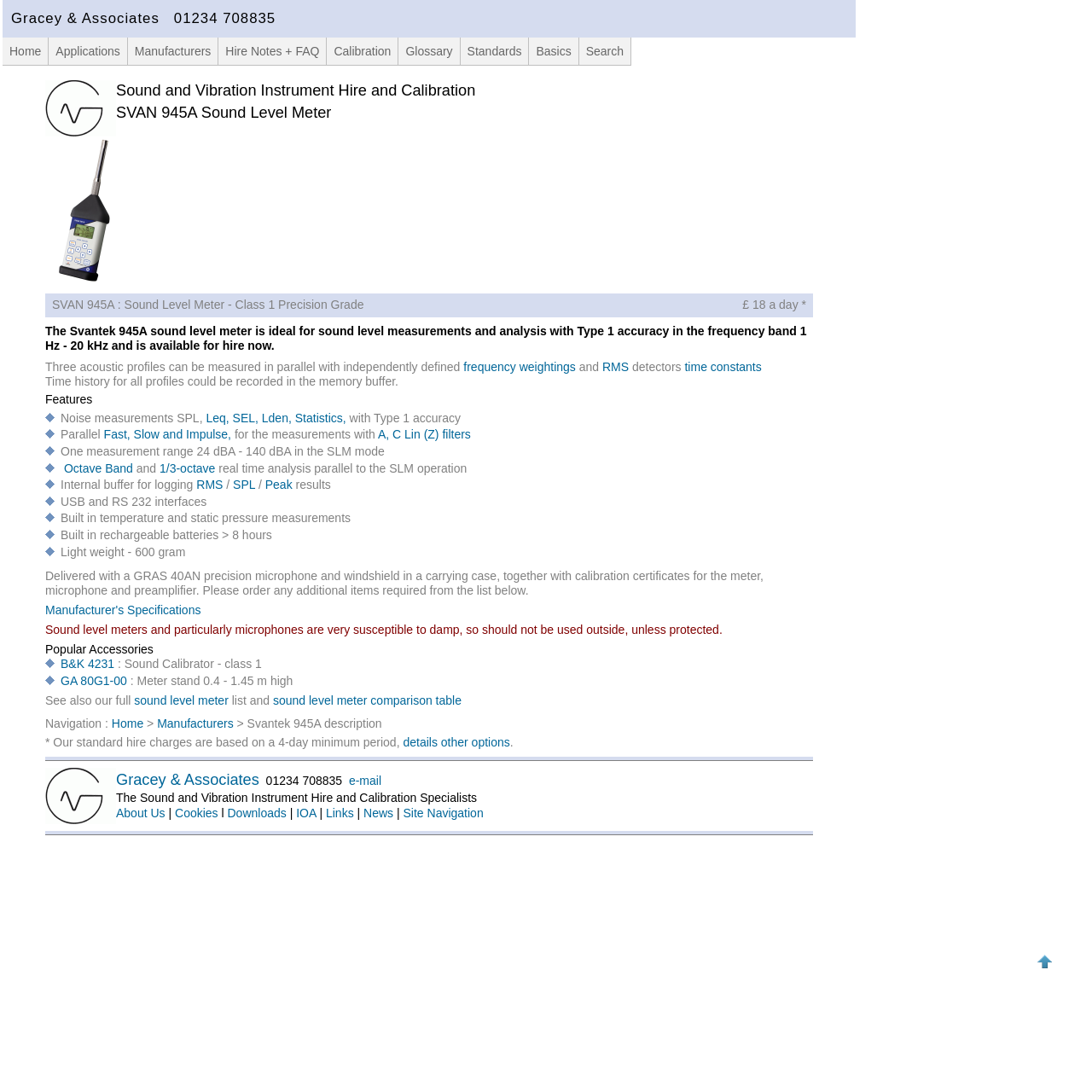Look at the image and give a detailed response to the following question: What is the measurement range of the sound level meter in SLM mode?

The measurement range of the sound level meter in SLM mode is mentioned in the text 'One measurement range 24 dBA - 140 dBA in the SLM mode'.